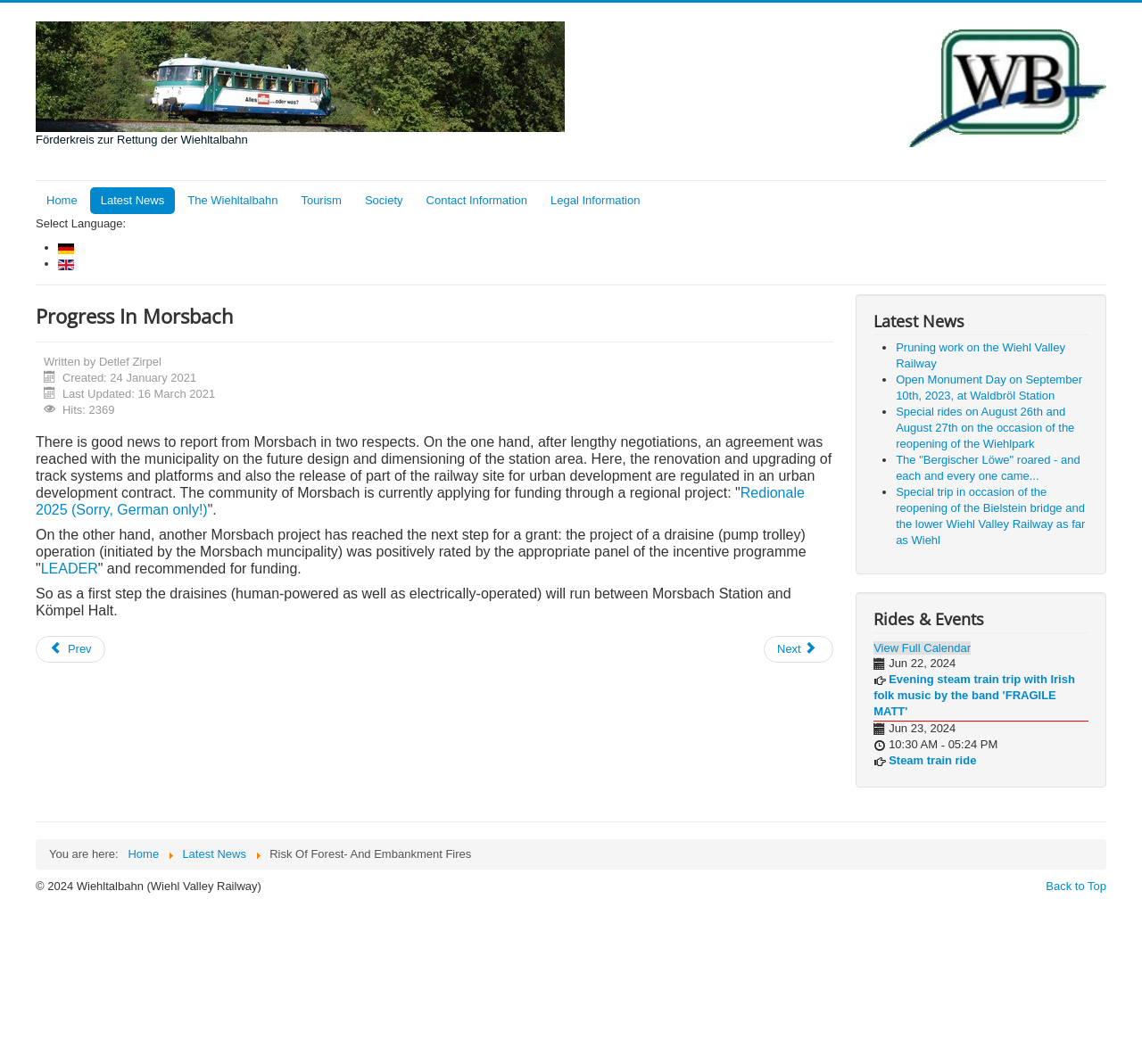Find the bounding box coordinates corresponding to the UI element with the description: "Förderkreis zur Rettung der Wiehltalbahn". The coordinates should be formatted as [left, top, right, bottom], with values as floats between 0 and 1.

[0.031, 0.019, 0.495, 0.139]